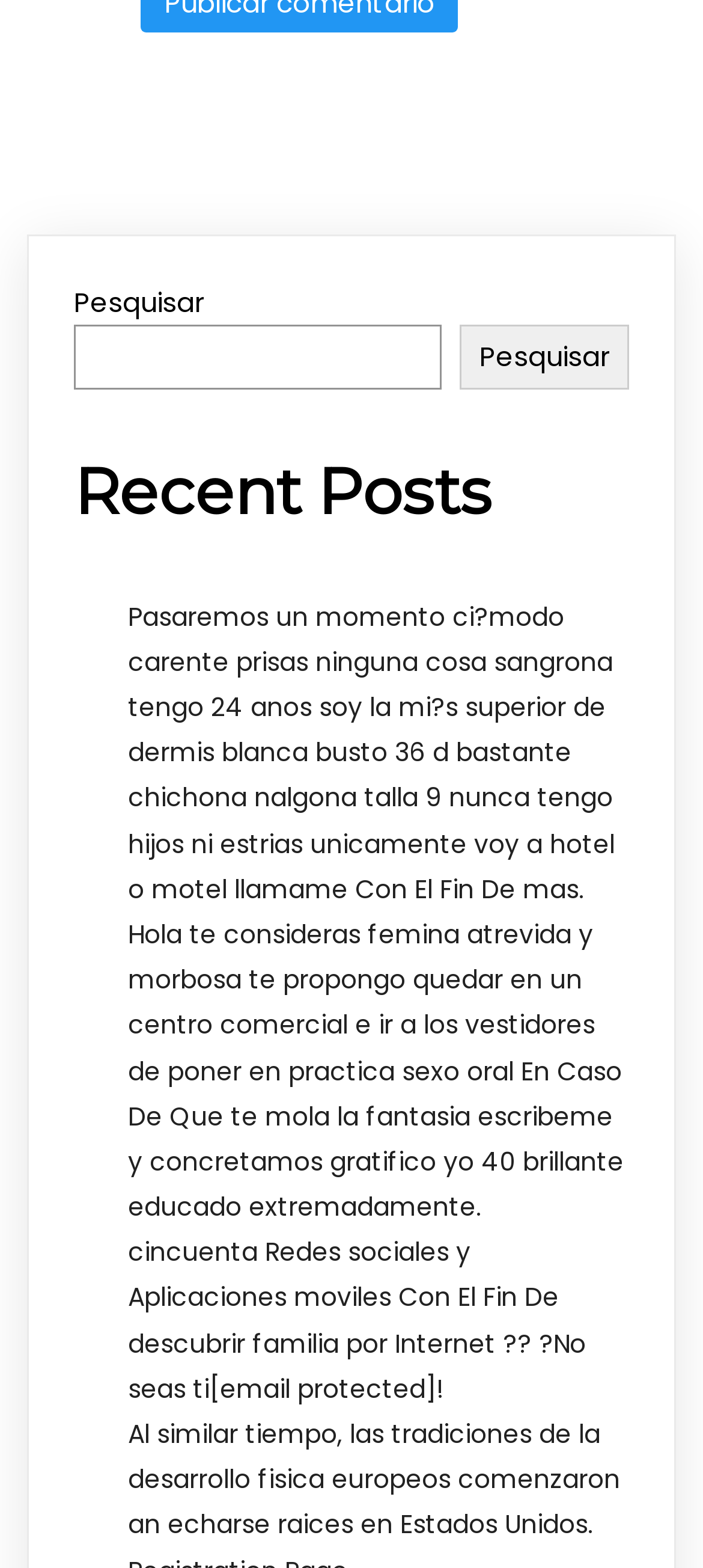Provide a single word or phrase answer to the question: 
What is the language of the webpage?

Portuguese